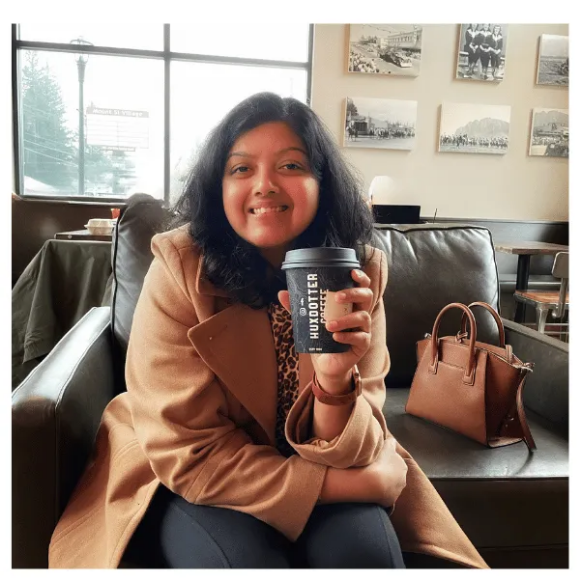What is the pattern on the woman's top?
Provide an in-depth and detailed answer to the question.

The woman is wearing a leopard print top under her brown coat, which adds to her stylish and charming appearance in the cozy café setting.